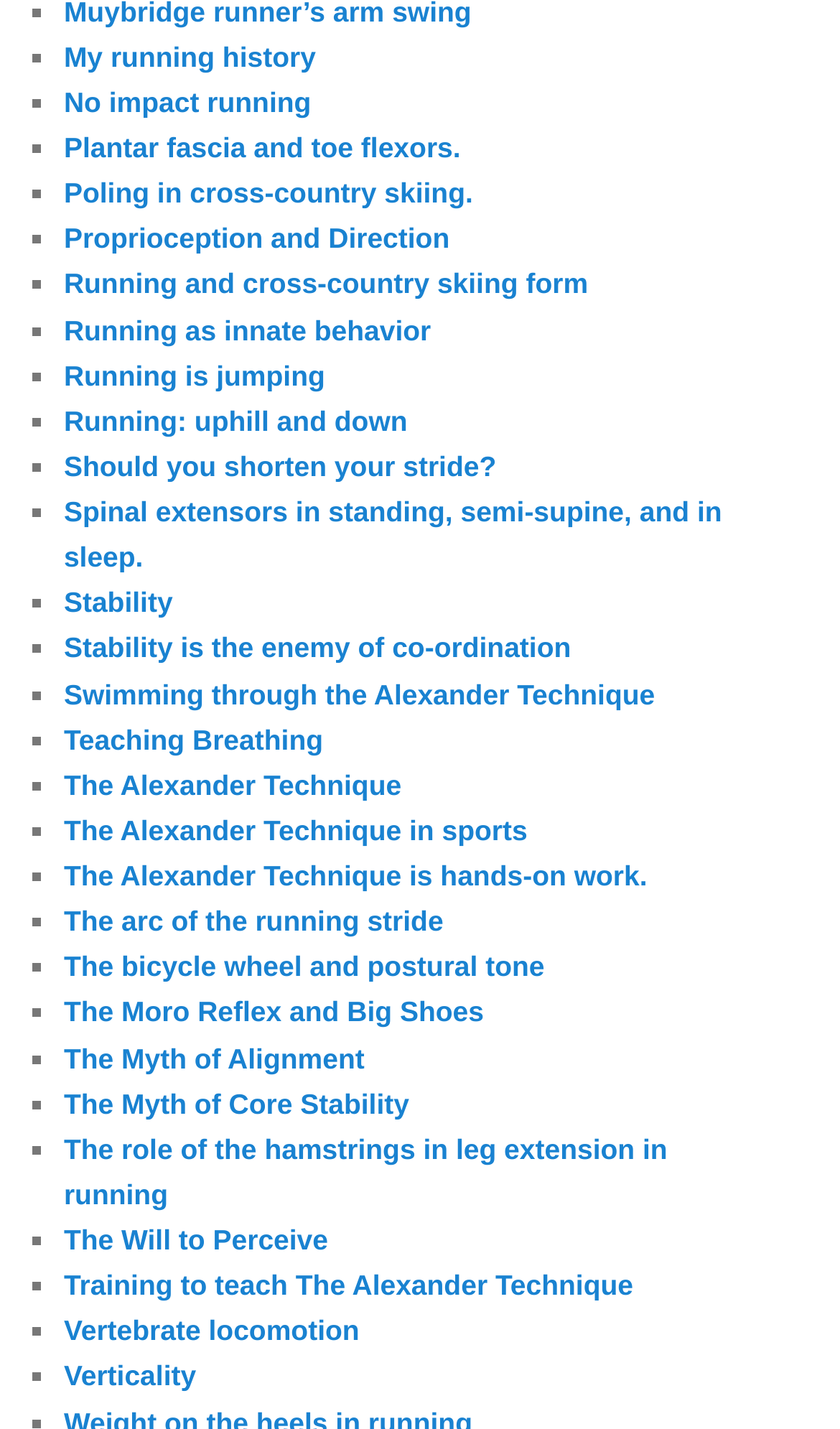Refer to the image and provide an in-depth answer to the question:
Is there a link about swimming on this webpage?

I found a link titled 'Swimming through the Alexander Technique' on the webpage, which indicates that there is a link about swimming on this webpage.